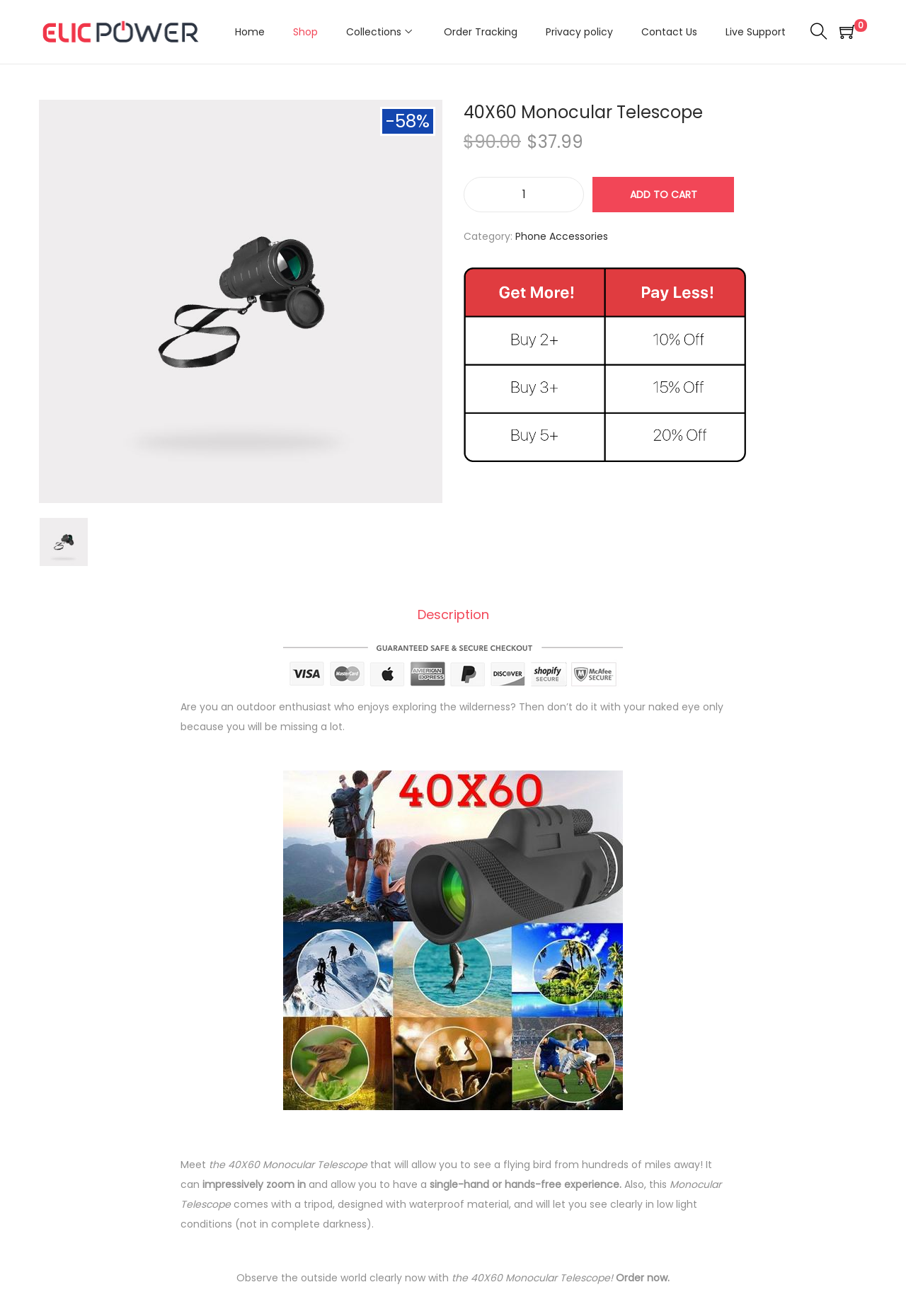Specify the bounding box coordinates of the area to click in order to execute this command: 'Search for something'. The coordinates should consist of four float numbers ranging from 0 to 1, and should be formatted as [left, top, right, bottom].

[0.25, 0.341, 0.75, 0.374]